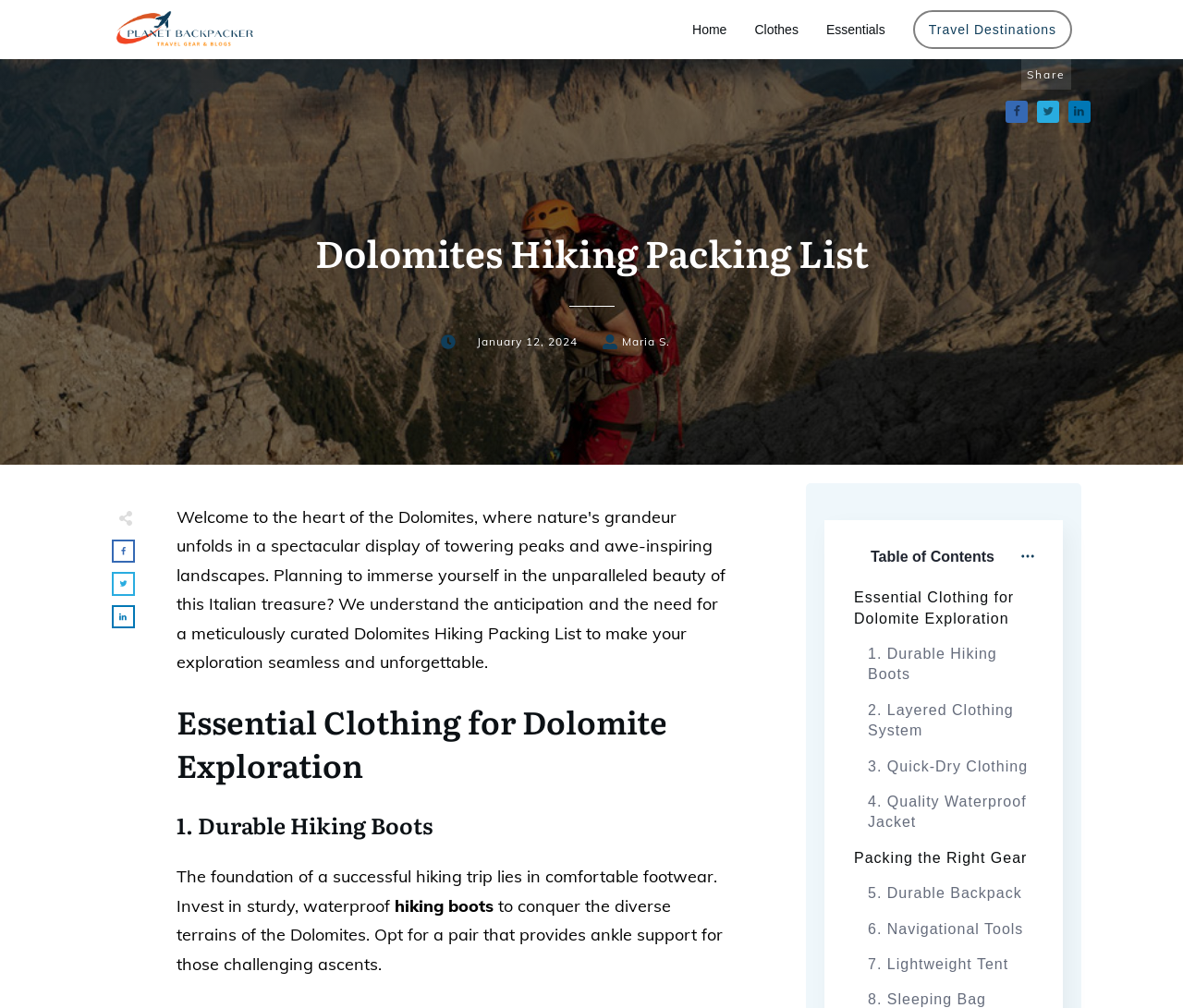Bounding box coordinates are specified in the format (top-left x, top-left y, bottom-right x, bottom-right y). All values are floating point numbers bounded between 0 and 1. Please provide the bounding box coordinate of the region this sentence describes: Ace Café

None